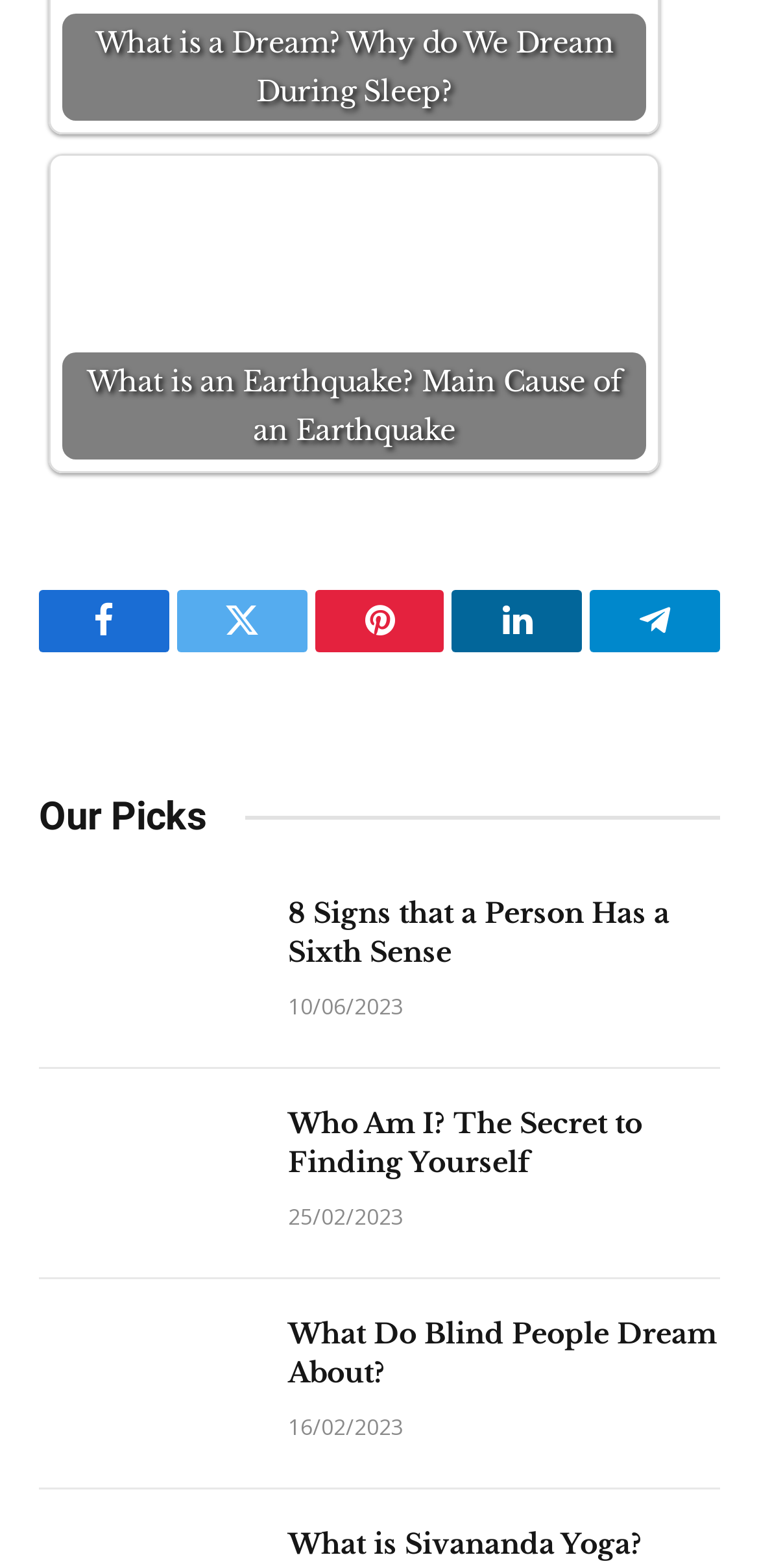Specify the bounding box coordinates of the element's area that should be clicked to execute the given instruction: "Click on UK Business News". The coordinates should be four float numbers between 0 and 1, i.e., [left, top, right, bottom].

None